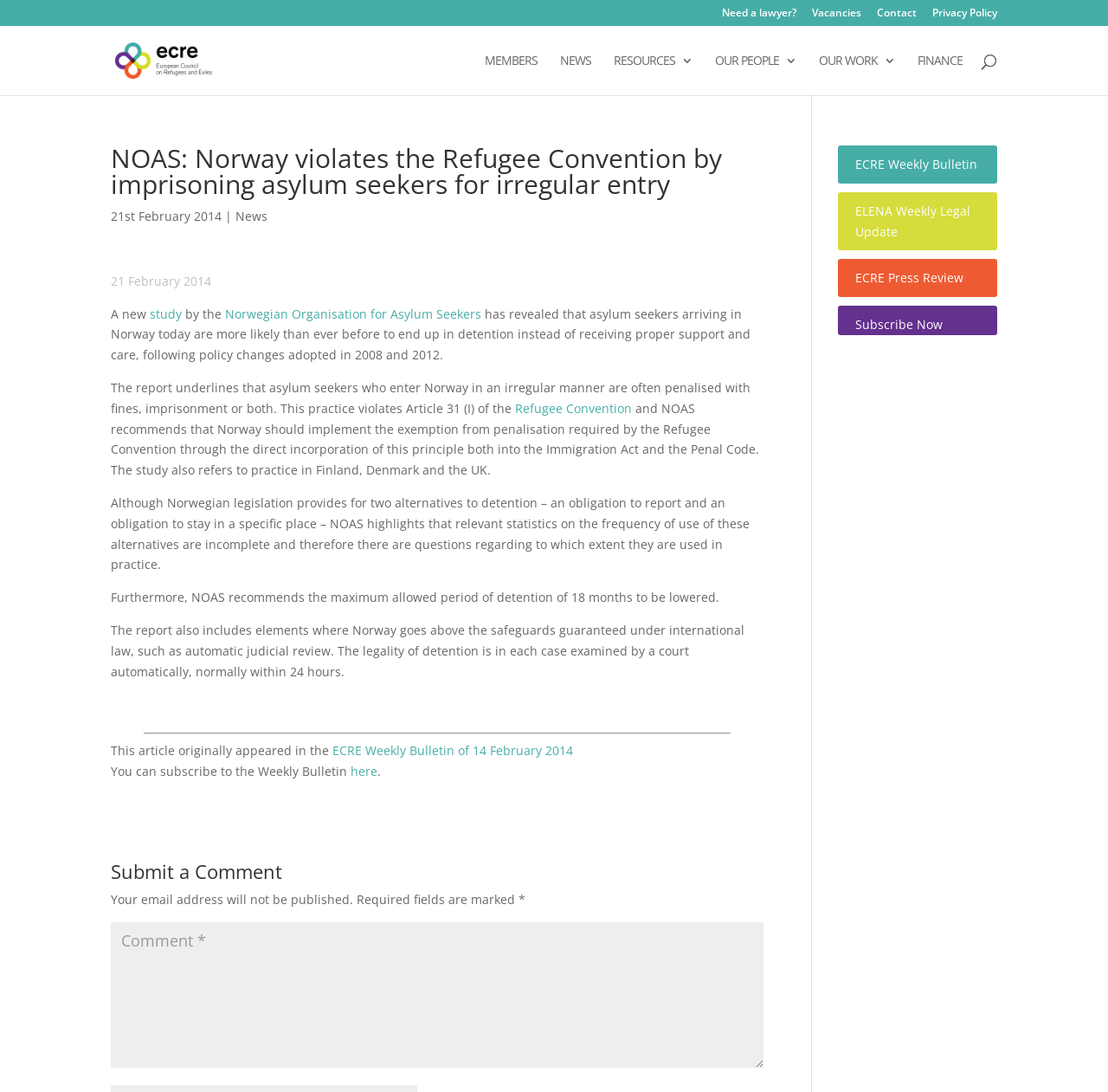Locate the bounding box coordinates of the element's region that should be clicked to carry out the following instruction: "Search for something". The coordinates need to be four float numbers between 0 and 1, i.e., [left, top, right, bottom].

[0.1, 0.024, 0.9, 0.025]